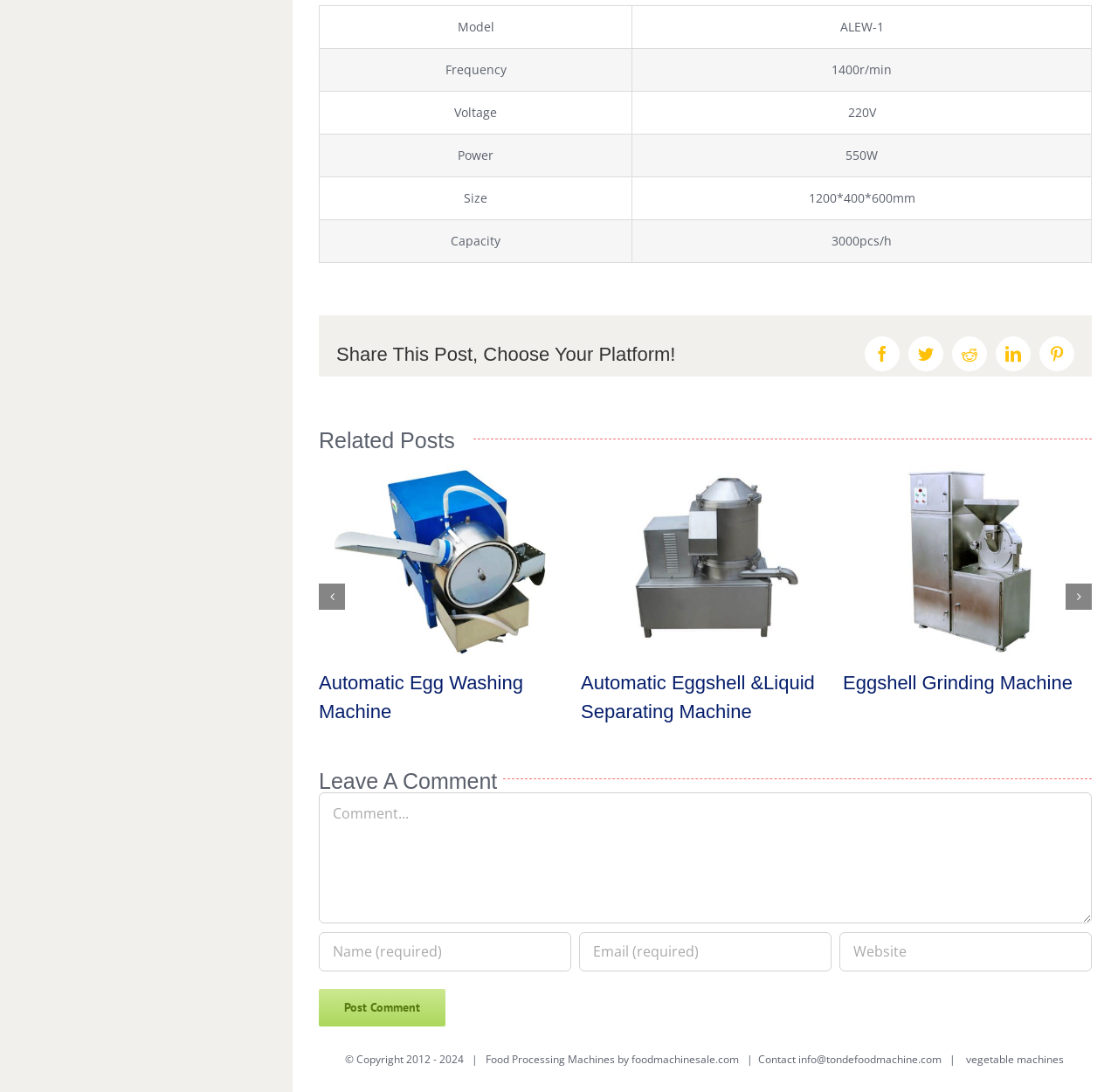Bounding box coordinates are given in the format (top-left x, top-left y, bottom-right x, bottom-right y). All values should be floating point numbers between 0 and 1. Provide the bounding box coordinate for the UI element described as: name="submit" value="Post Comment"

[0.285, 0.905, 0.398, 0.94]